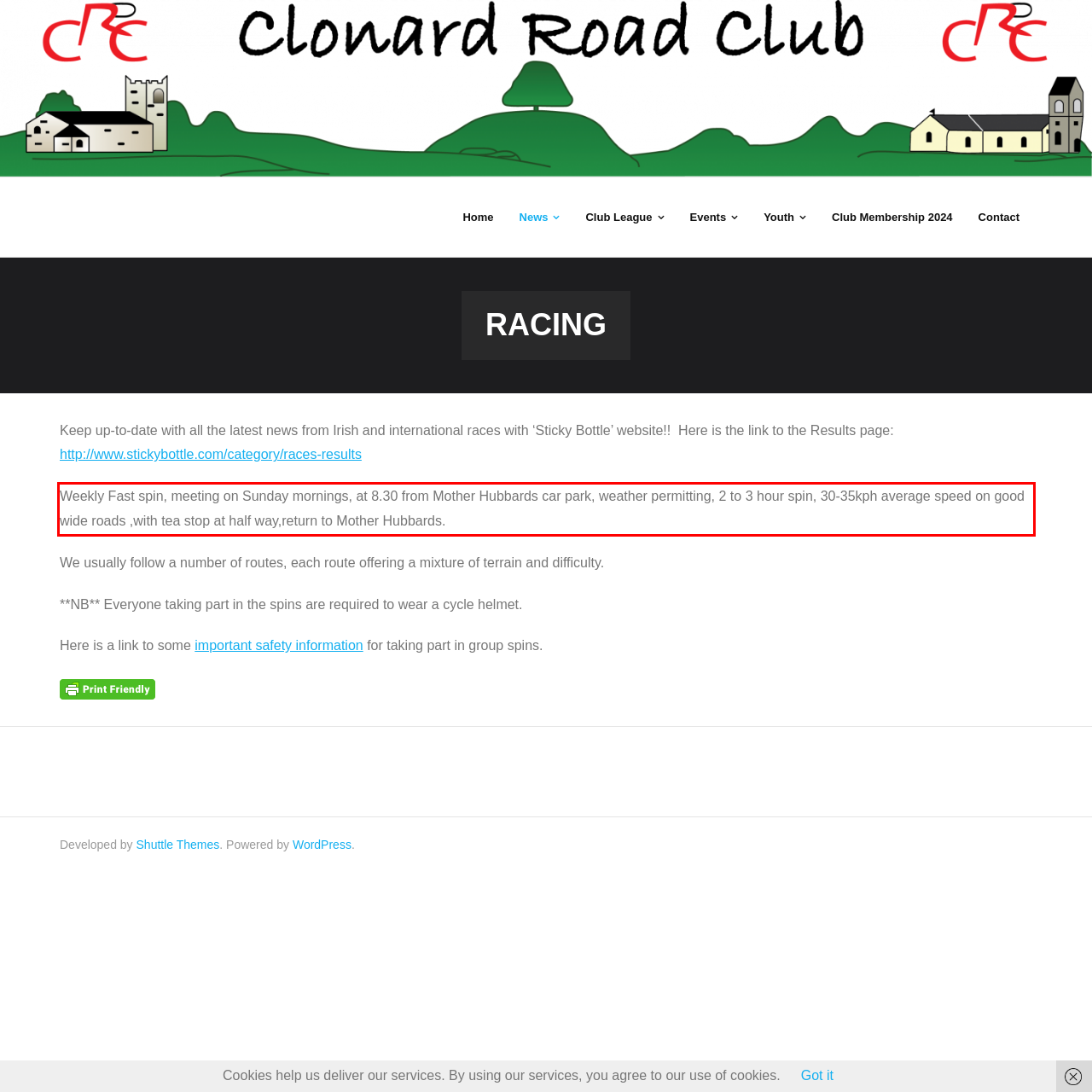You have a webpage screenshot with a red rectangle surrounding a UI element. Extract the text content from within this red bounding box.

Weekly Fast spin, meeting on Sunday mornings, at 8.30 from Mother Hubbards car park, weather permitting, 2 to 3 hour spin, 30-35kph average speed on good wide roads ,with tea stop at half way,return to Mother Hubbards.